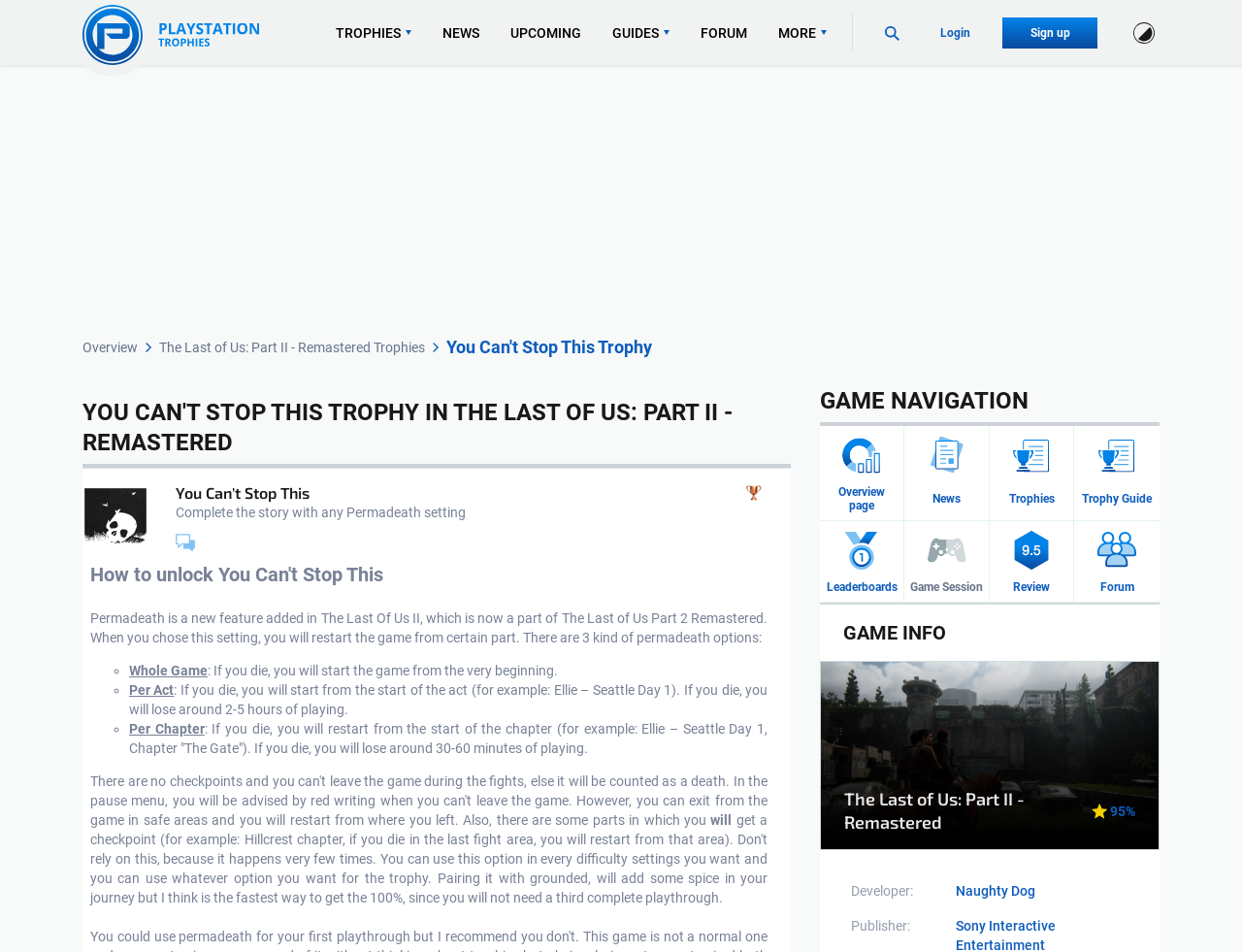Please identify the bounding box coordinates of the element's region that needs to be clicked to fulfill the following instruction: "Login to the website". The bounding box coordinates should consist of four float numbers between 0 and 1, i.e., [left, top, right, bottom].

[0.73, 0.018, 0.807, 0.05]